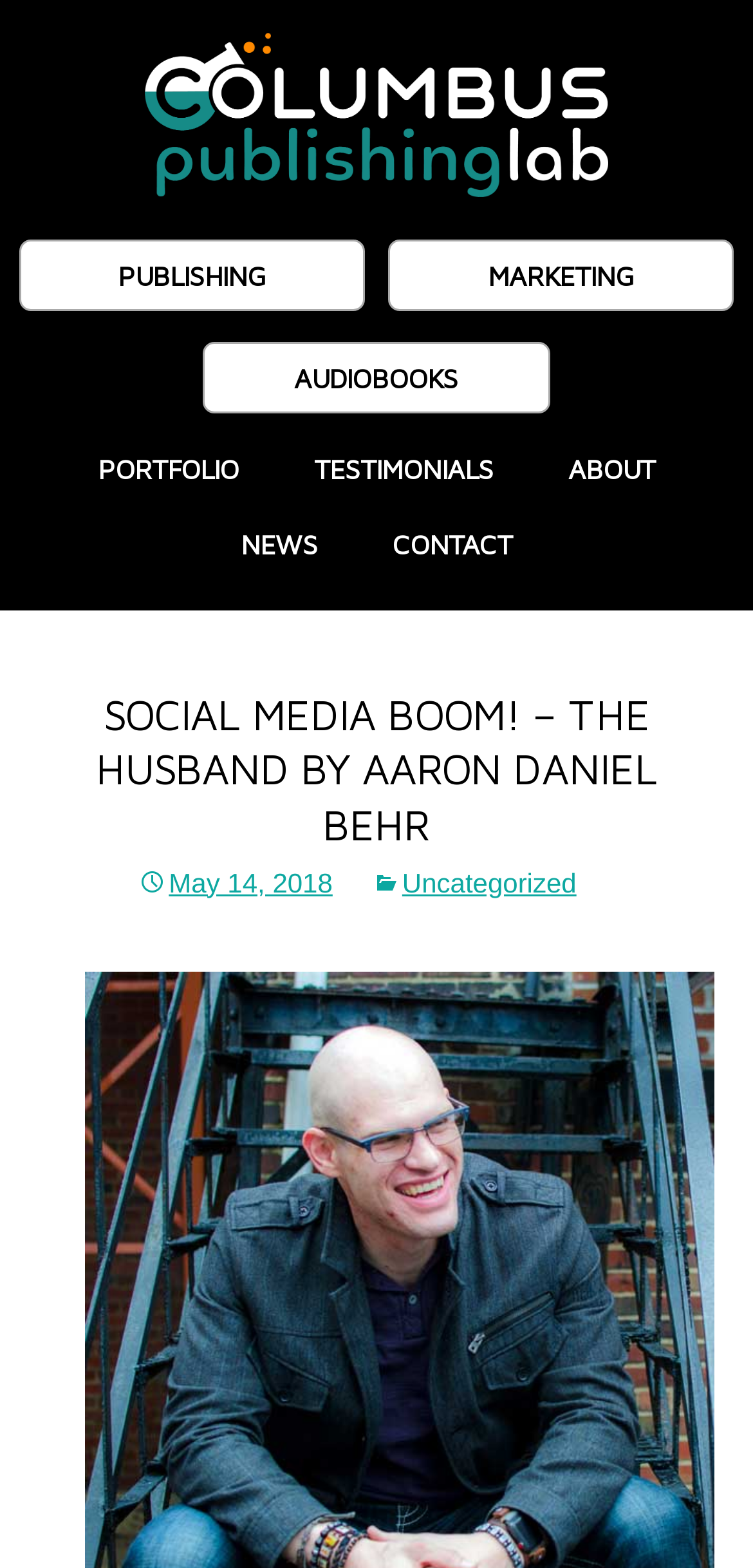Write an exhaustive caption that covers the webpage's main aspects.

The webpage is about Aaron Daniel Behr's book, "The Husband", and his experience with social media marketing. At the top left of the page, there is a link to "Columbus Publishing Lab" accompanied by an image with the same name. Below this, there are several links to different sections of the website, including "PUBLISHING", "MARKETING", "AUDIOBOOKS", "PORTFOLIO", "TESTIMONIALS", "ABOUT", "NEWS", and "CONTACT", which are arranged horizontally across the page.

In the main content area, there is a heading that reads "SOCIAL MEDIA BOOM! – THE HUSBAND BY AARON DANIEL BEHR". Below this heading, there is a paragraph of text that describes Aaron's struggles with social media marketing and his request for help. To the right of this text, there are two links: one with a calendar icon and the date "May 14, 2018", and another with a tag icon labeled "Uncategorized".